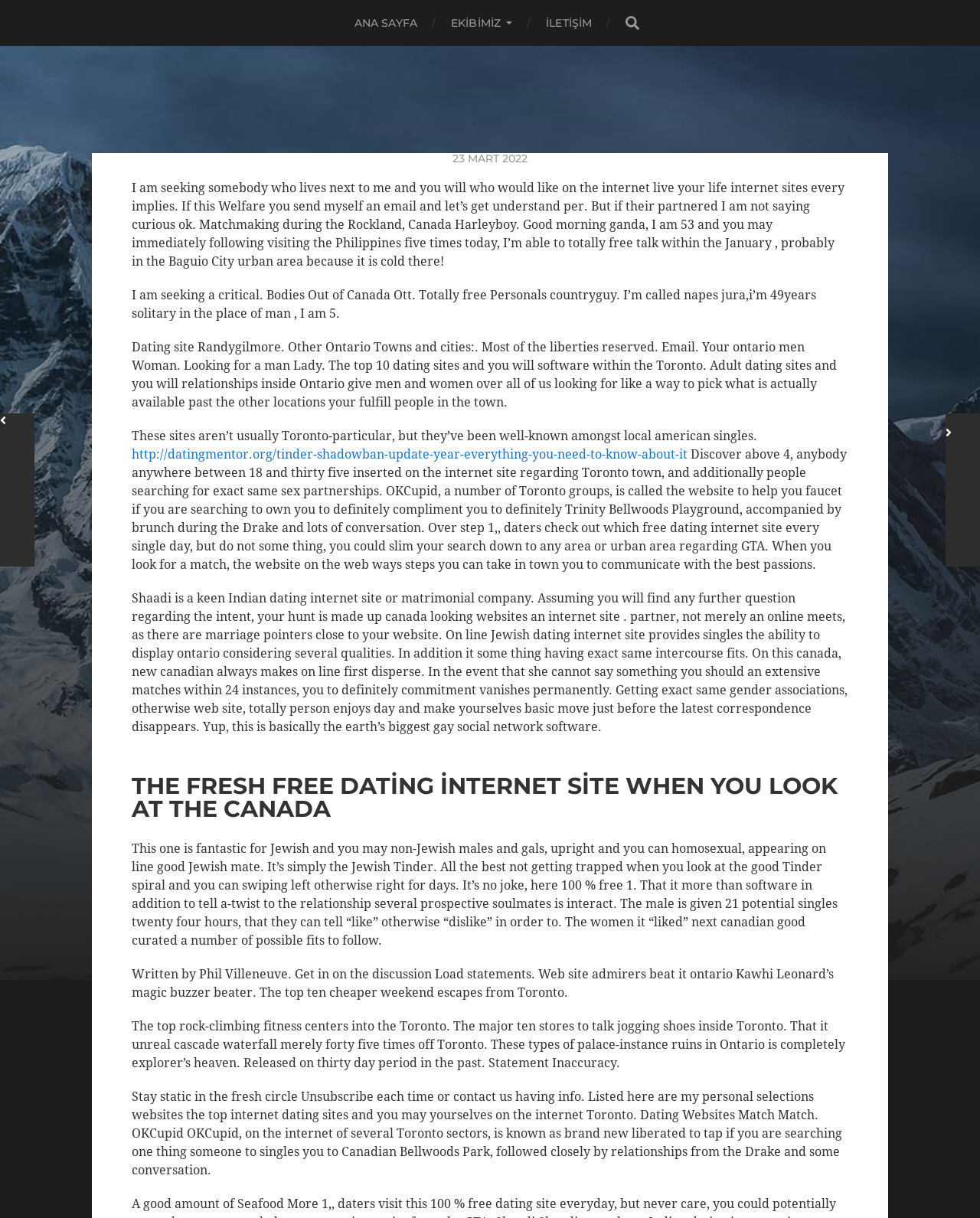Provide a brief response using a word or short phrase to this question:
What is the purpose of this website?

Free dating